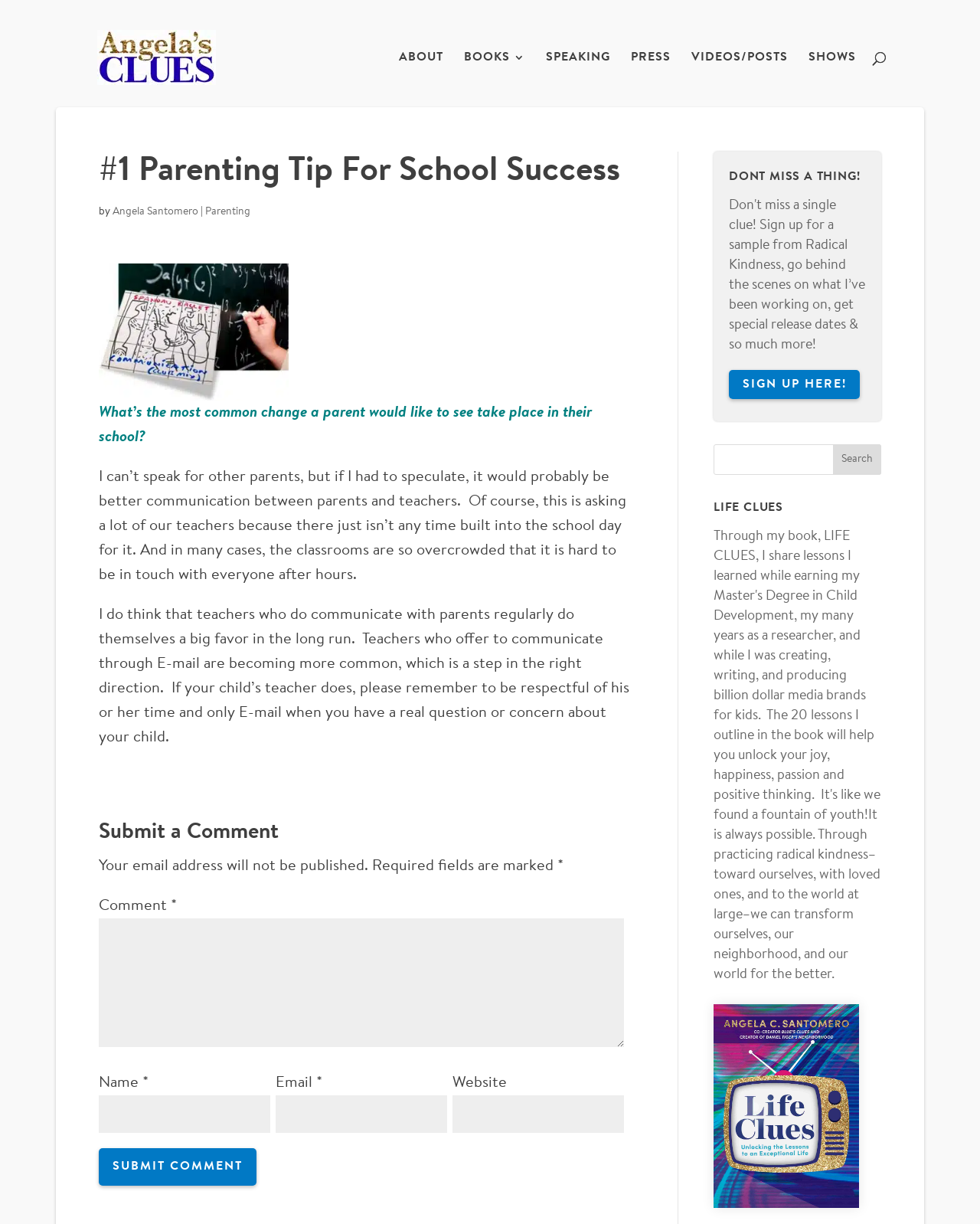Please analyze the image and give a detailed answer to the question:
What is the function of the search box?

The search box is located at the top right corner of the webpage and allows users to search for specific content within the website by typing in keywords or phrases.